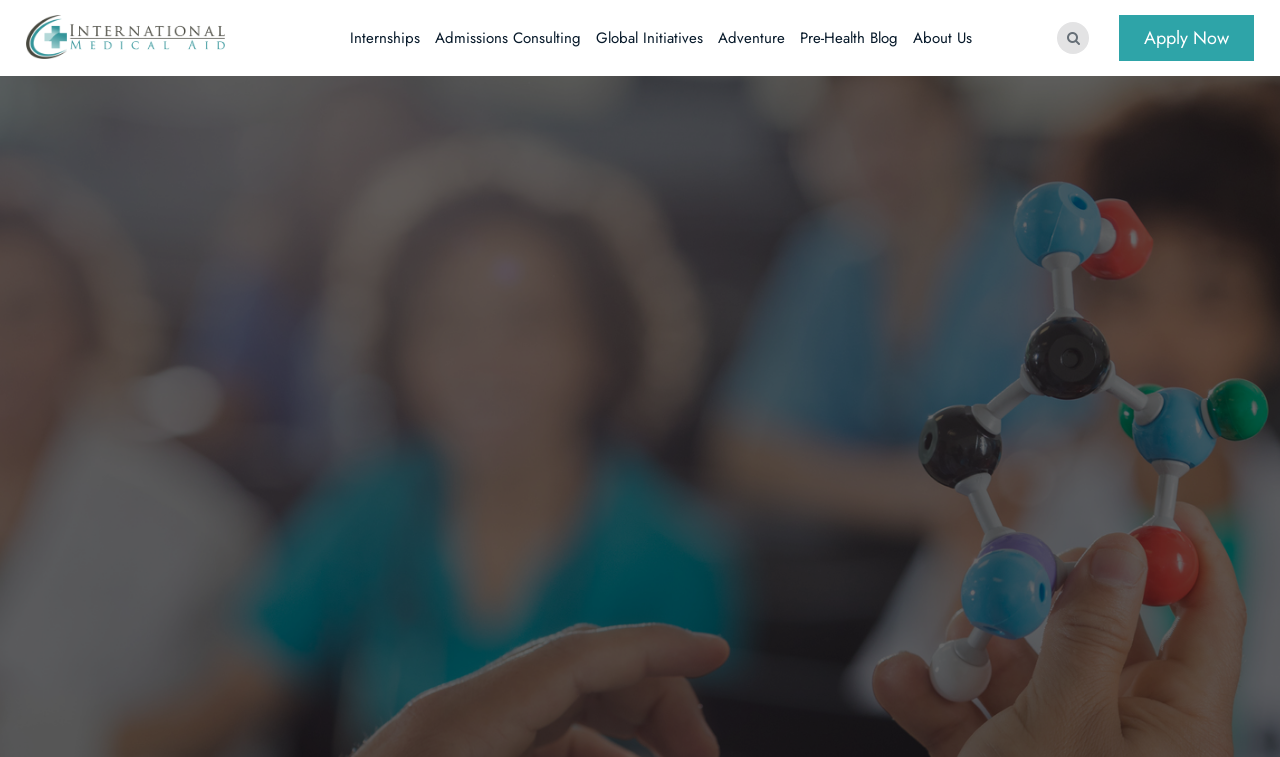Determine the bounding box for the UI element described here: "Apply Now".

[0.875, 0.02, 0.98, 0.081]